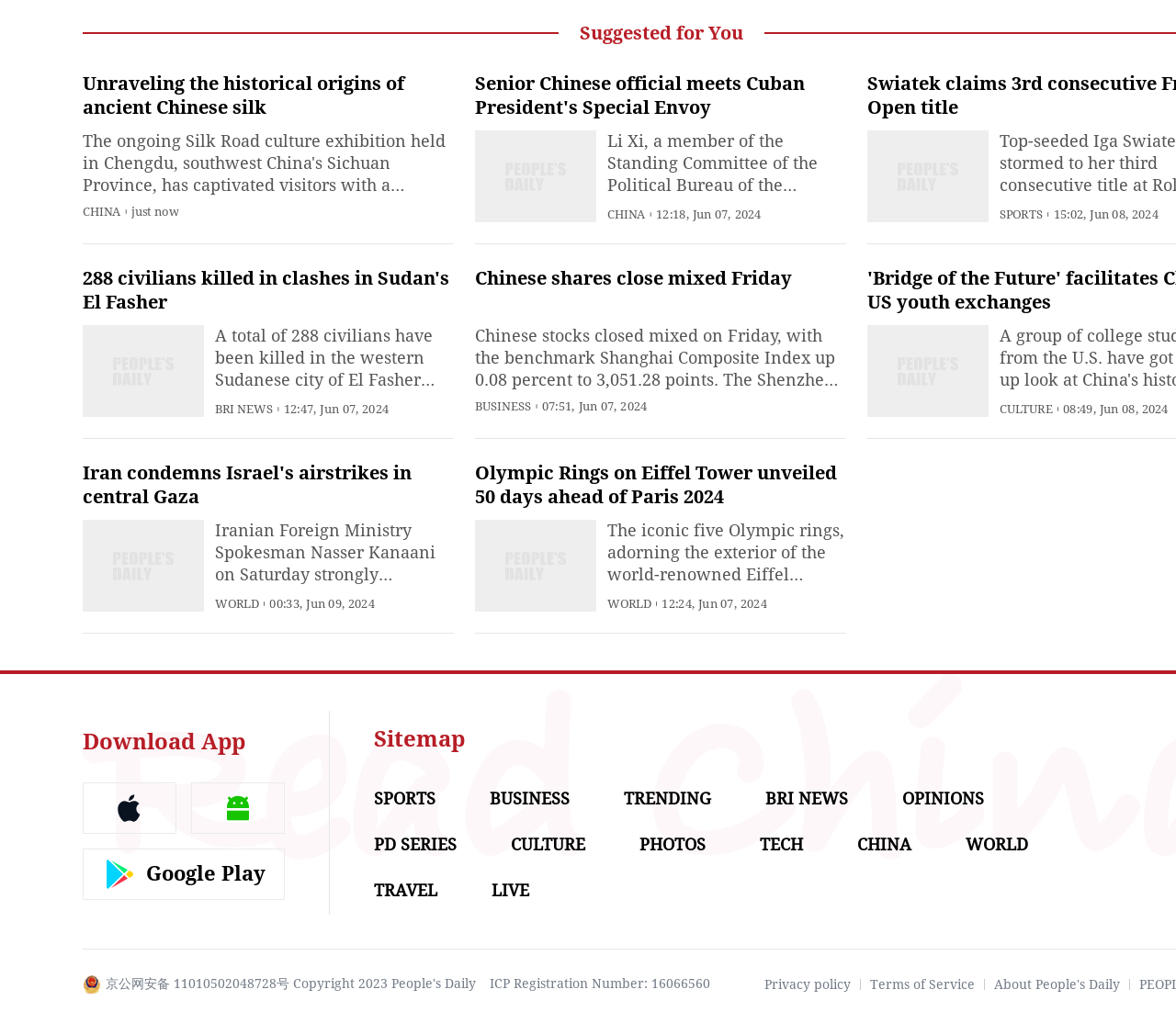What is the suggested topic?
Please use the image to provide a one-word or short phrase answer.

Unraveling the historical origins of ancient Chinese silk